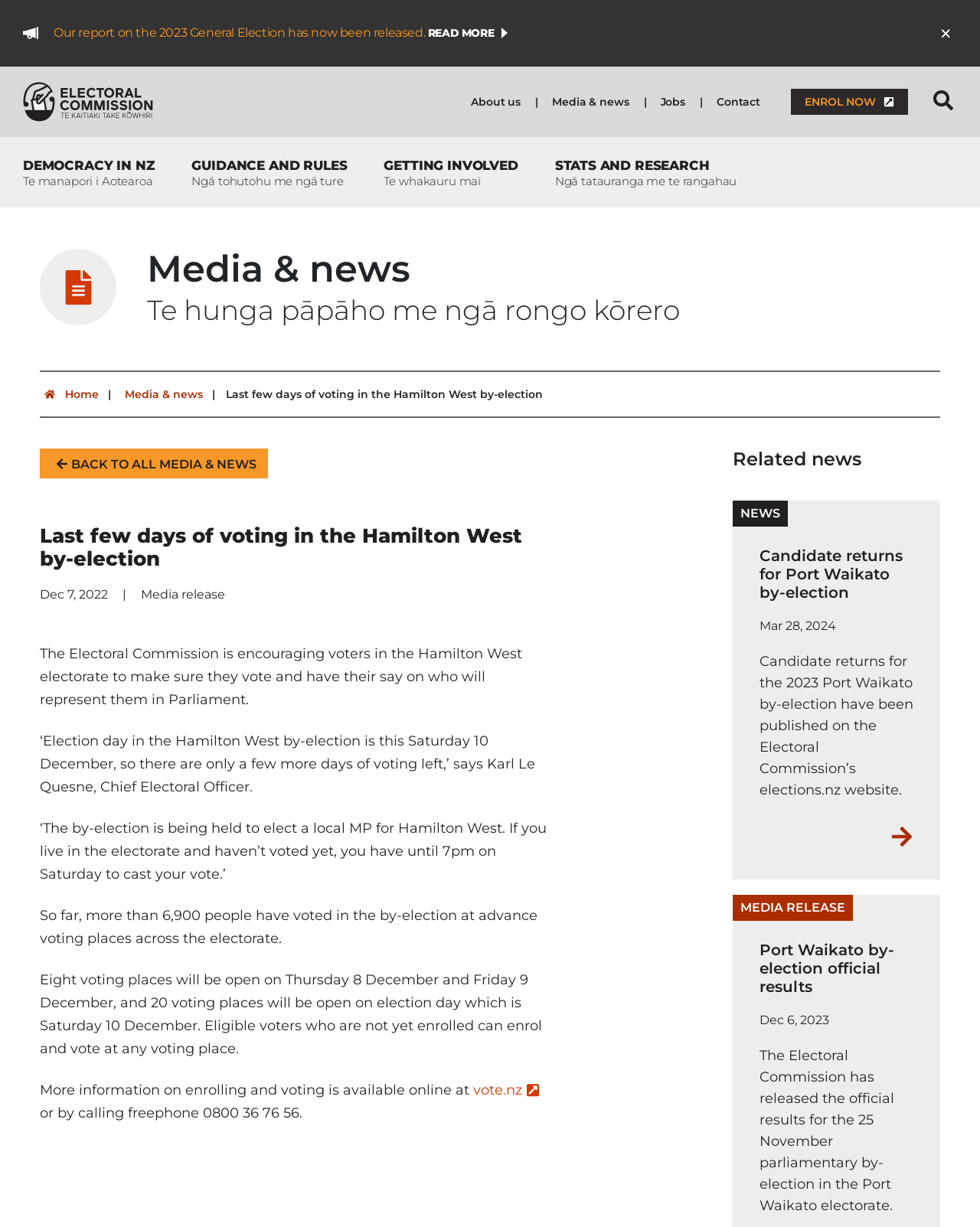Provide your answer in a single word or phrase: 
How many people have voted in the by-election so far?

more than 6,900